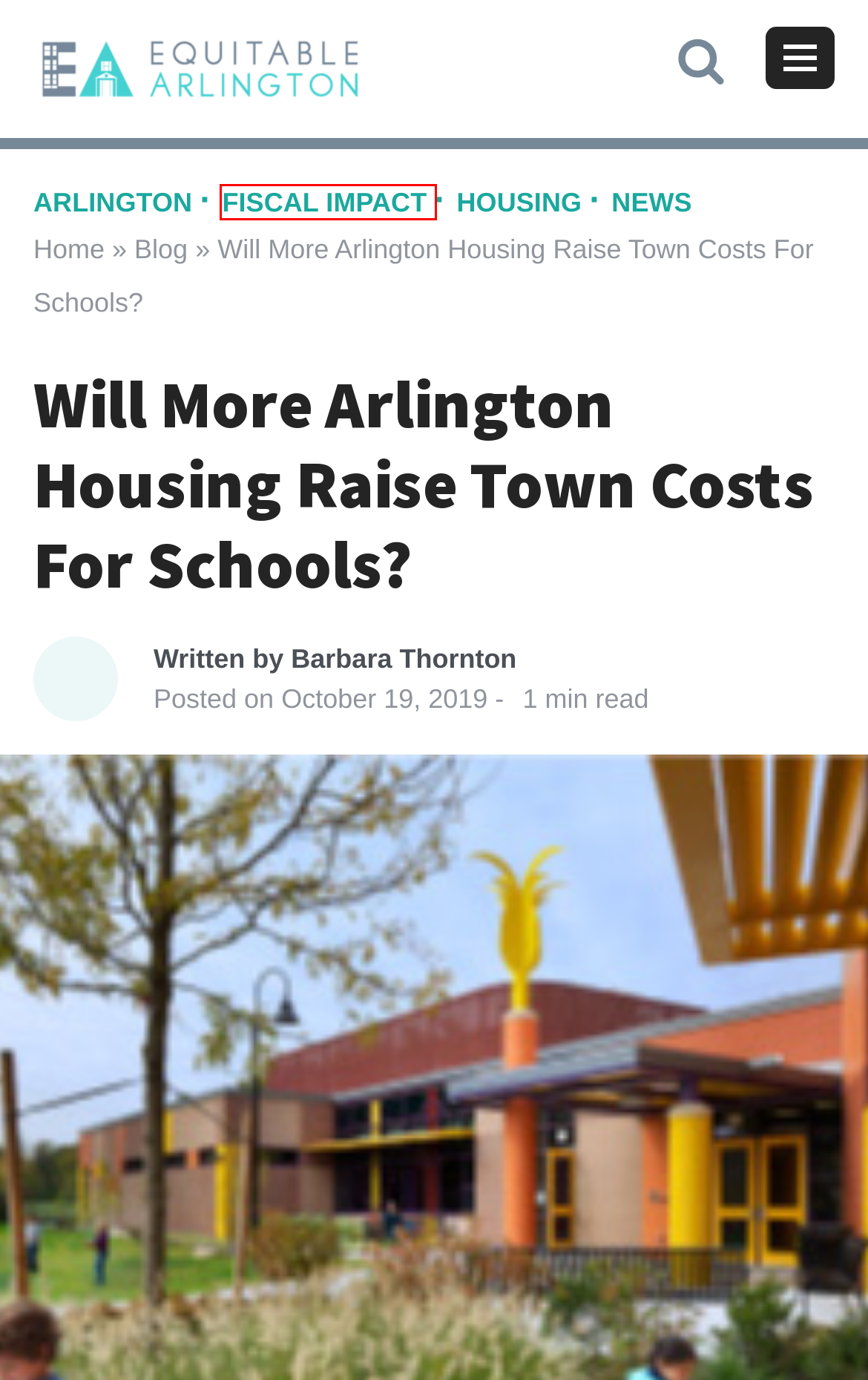You are looking at a webpage screenshot with a red bounding box around an element. Pick the description that best matches the new webpage after interacting with the element in the red bounding box. The possible descriptions are:
A. Housing Archives - Equitable Arlington
B. Fiscal Impact Archives - Equitable Arlington
C. Banker & Tradesman Archives - Equitable Arlington
D. Barbara Thornton, Author at Equitable Arlington
E. Home - Equitable Arlington
F. Arlington Archives - Equitable Arlington
G. Denver Archives - Equitable Arlington
H. Blog - Equitable Arlington

B